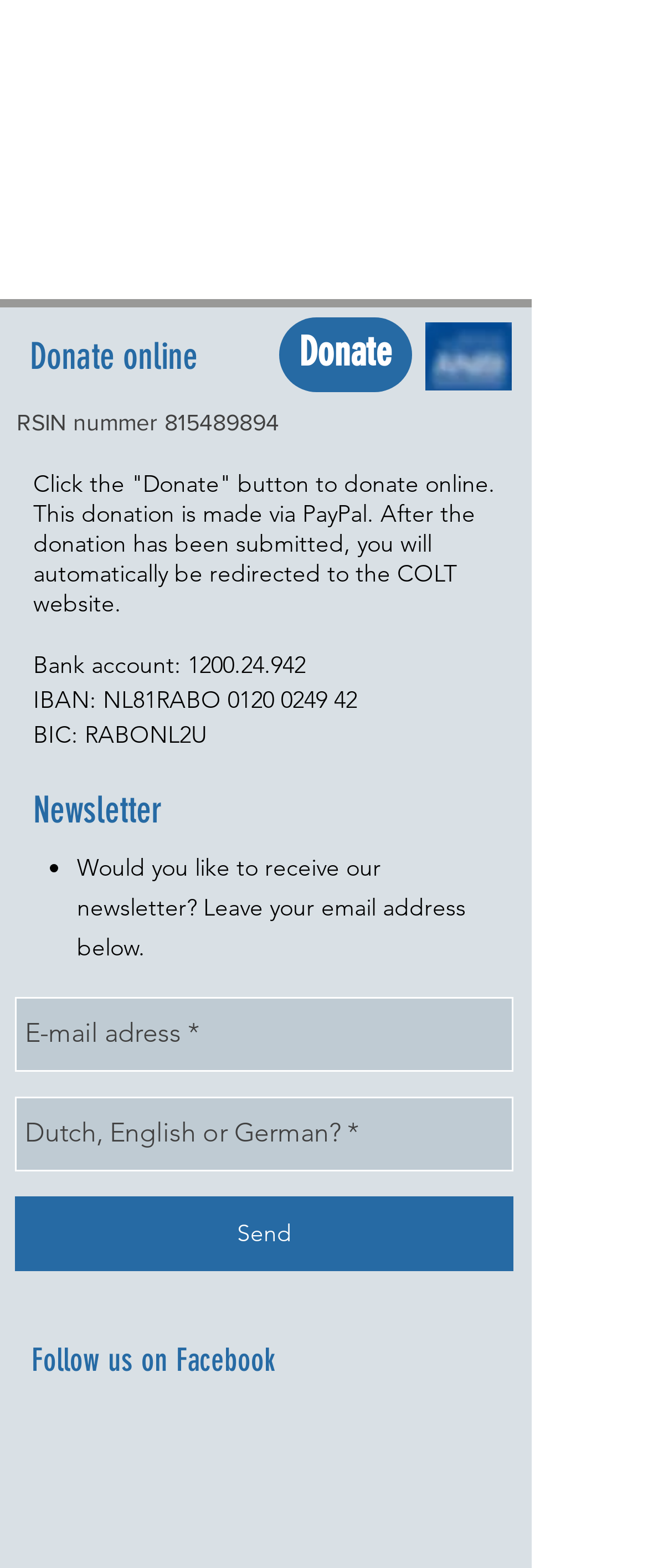Please give a one-word or short phrase response to the following question: 
What is the text next to the 'Donate online' link?

RSIN nummer